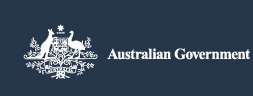What is the logo often used for?
Examine the image and provide an in-depth answer to the question.

According to the caption, the logo is often used in communications and publications to represent government initiatives and services across Australia, particularly in contexts involving public policy and social services.